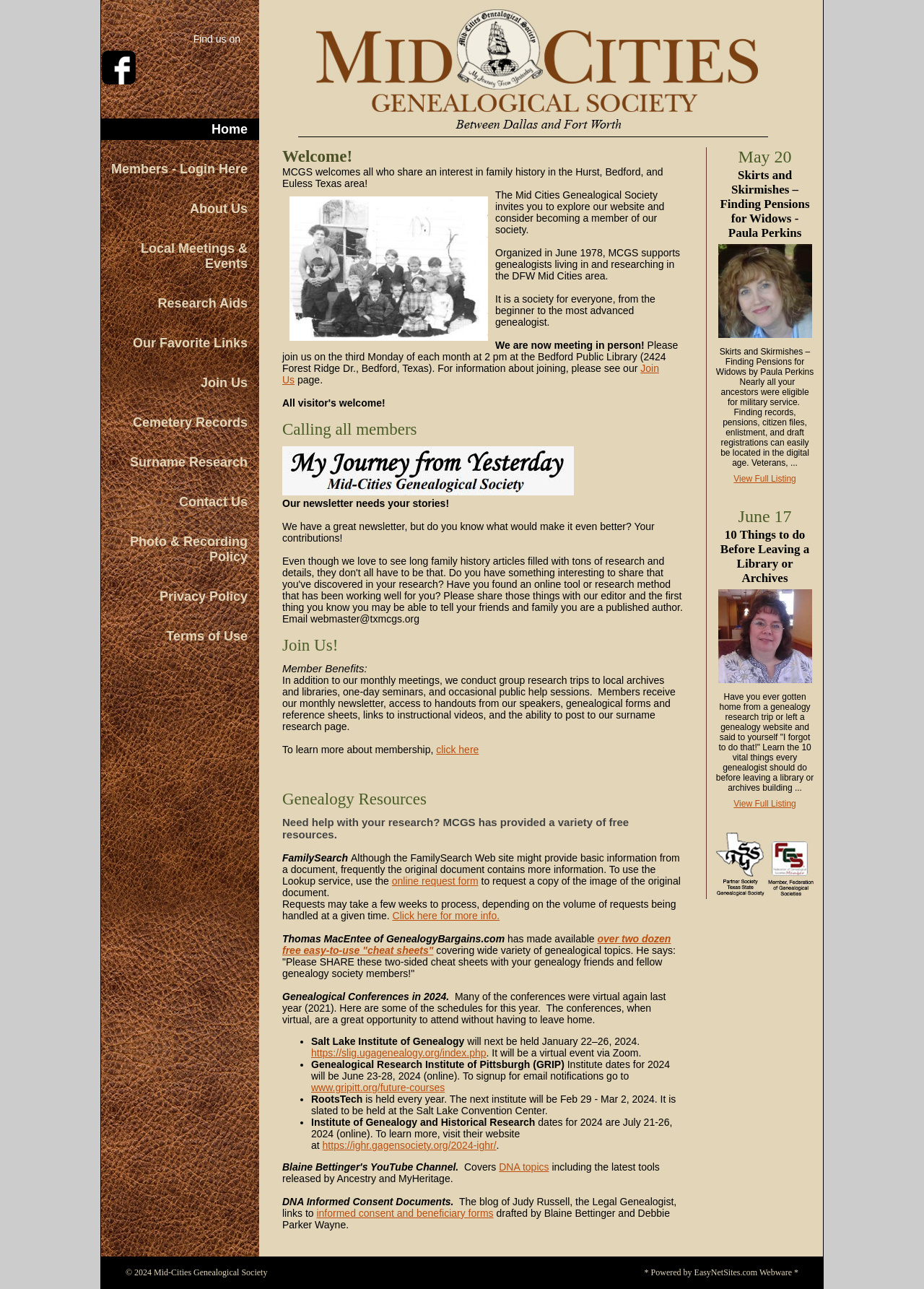Offer a meticulous caption that includes all visible features of the webpage.

The webpage is about the Mid-Cities Genealogical Society, a group that supports genealogists living in and researching in the DFW Mid Cities area. The society welcomes everyone, from beginners to advanced genealogists. 

At the top of the page, there is a navigation menu with links to various sections, including "Home", "Members - Login Here", "About Us", "Local Meetings & Events", "Research Aids", "Our Favorite Links", "Join Us", "Cemetery Records", "Surname Research", "Contact Us", "Photo & Recording Policy", "Privacy Policy", and "Terms of Use".

Below the navigation menu, there is a section that introduces the society, explaining its purpose and goals. The society invites visitors to explore their website and consider becoming a member. They also mention that they are now meeting in person and provide information about their monthly meetings.

The next section is about their newsletter, "My Journey from Yesterday", and how they need contributions from members. They encourage members to share their stories, research, and experiences.

Following that, there is a section about the benefits of membership, including access to monthly meetings, group research trips, one-day seminars, public help sessions, and genealogical resources.

The "Genealogy Resources" section provides information about free resources available to help with research, including FamilySearch and "cheat sheets" from GenealogyBargains.com.

At the bottom of the page, there is a section about genealogical conferences in 2024, including the Salt Lake Institute of Genealogy, Genealogical Research Institute of Pittsburgh (GRIP), RootsTech, and Institute of Genealogy and Historical Research.